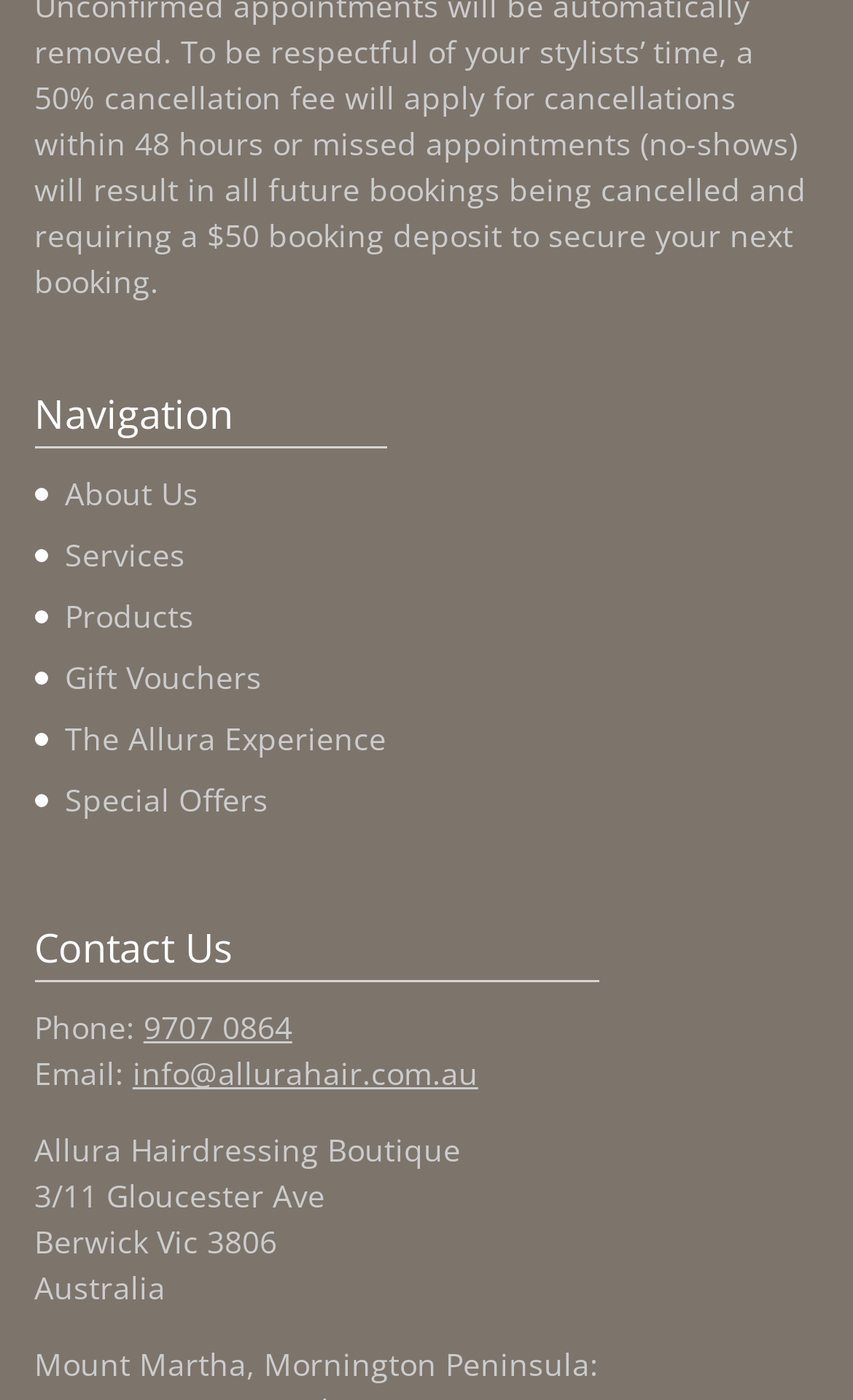Can you specify the bounding box coordinates of the area that needs to be clicked to fulfill the following instruction: "Send an email to info@allurahair.com.au"?

[0.155, 0.752, 0.56, 0.782]